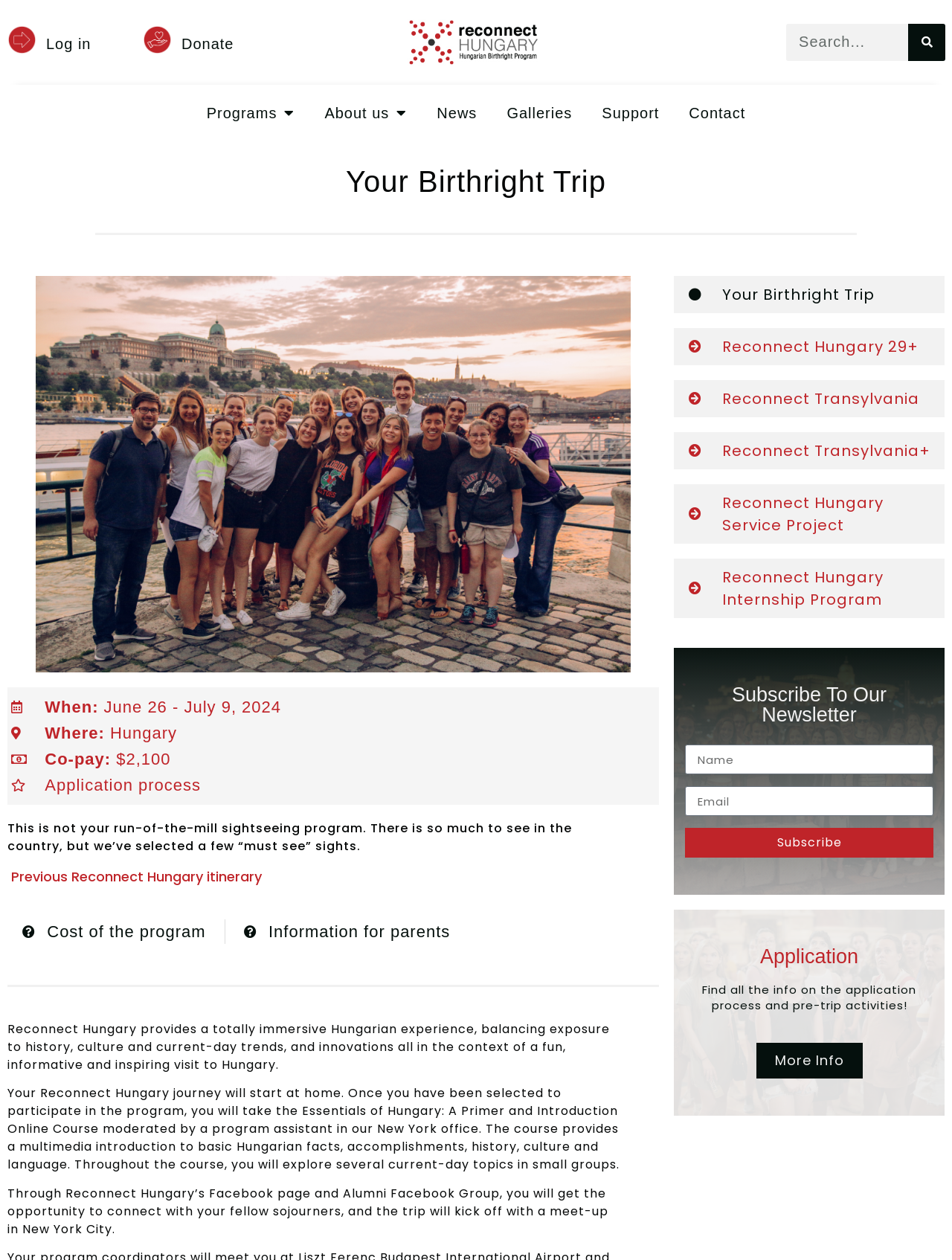Please specify the coordinates of the bounding box for the element that should be clicked to carry out this instruction: "Search". The coordinates must be four float numbers between 0 and 1, formatted as [left, top, right, bottom].

[0.954, 0.019, 0.993, 0.048]